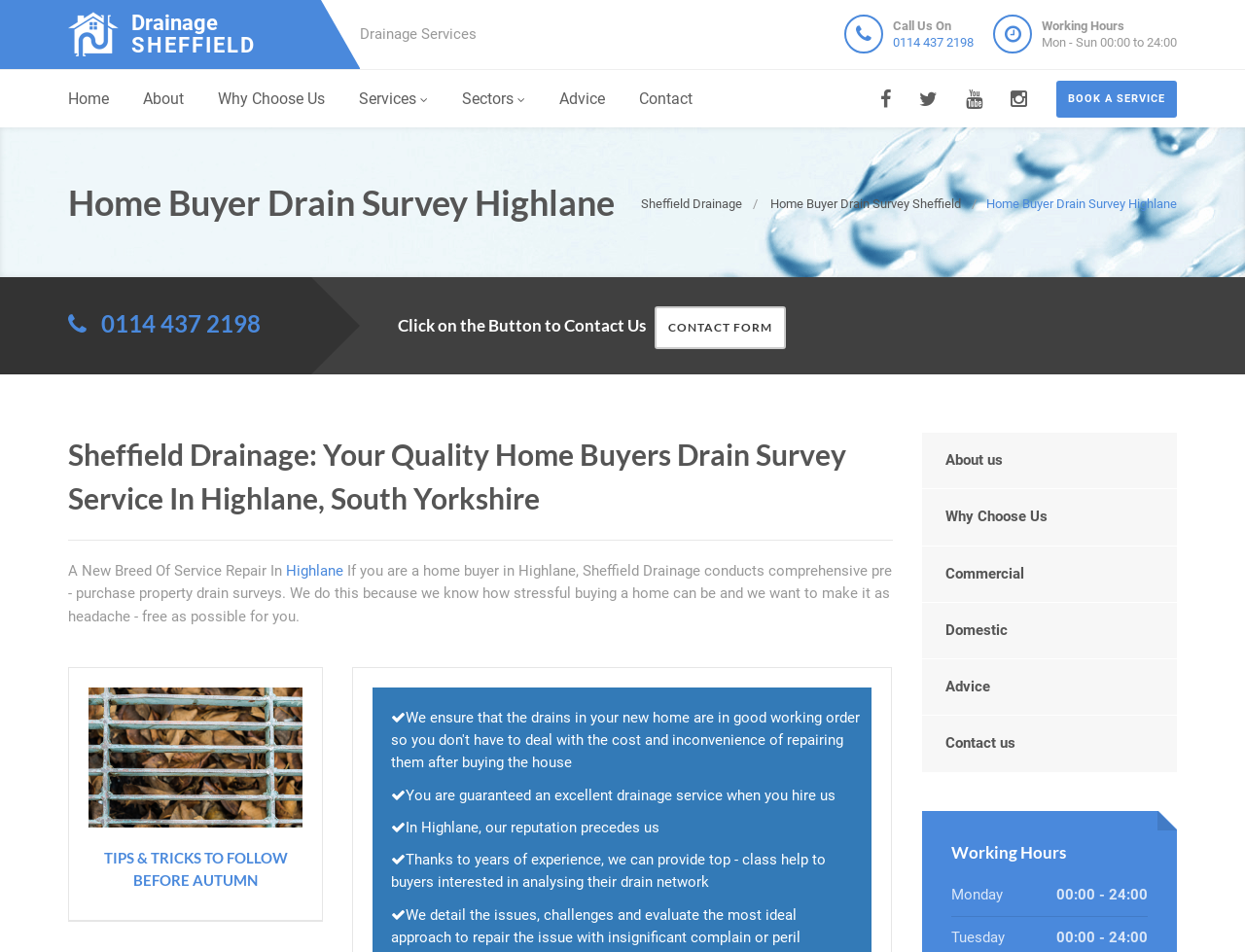Please identify the bounding box coordinates of the region to click in order to complete the given instruction: "Click on the 'BOOK A SERVICE' button". The coordinates should be four float numbers between 0 and 1, i.e., [left, top, right, bottom].

[0.848, 0.085, 0.945, 0.123]